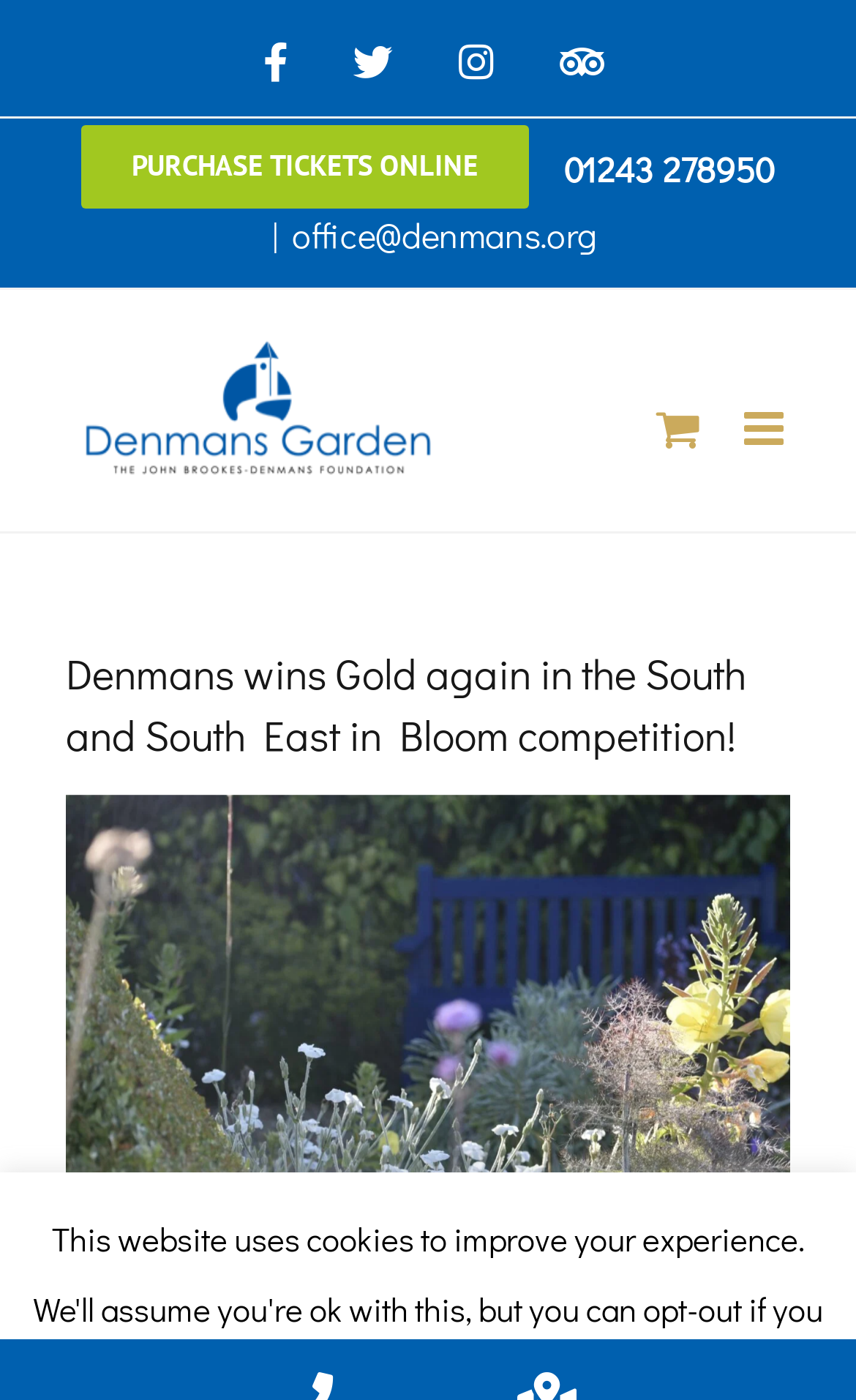Determine the bounding box coordinates of the clickable region to carry out the instruction: "View larger image".

[0.074, 0.574, 0.2, 0.716]